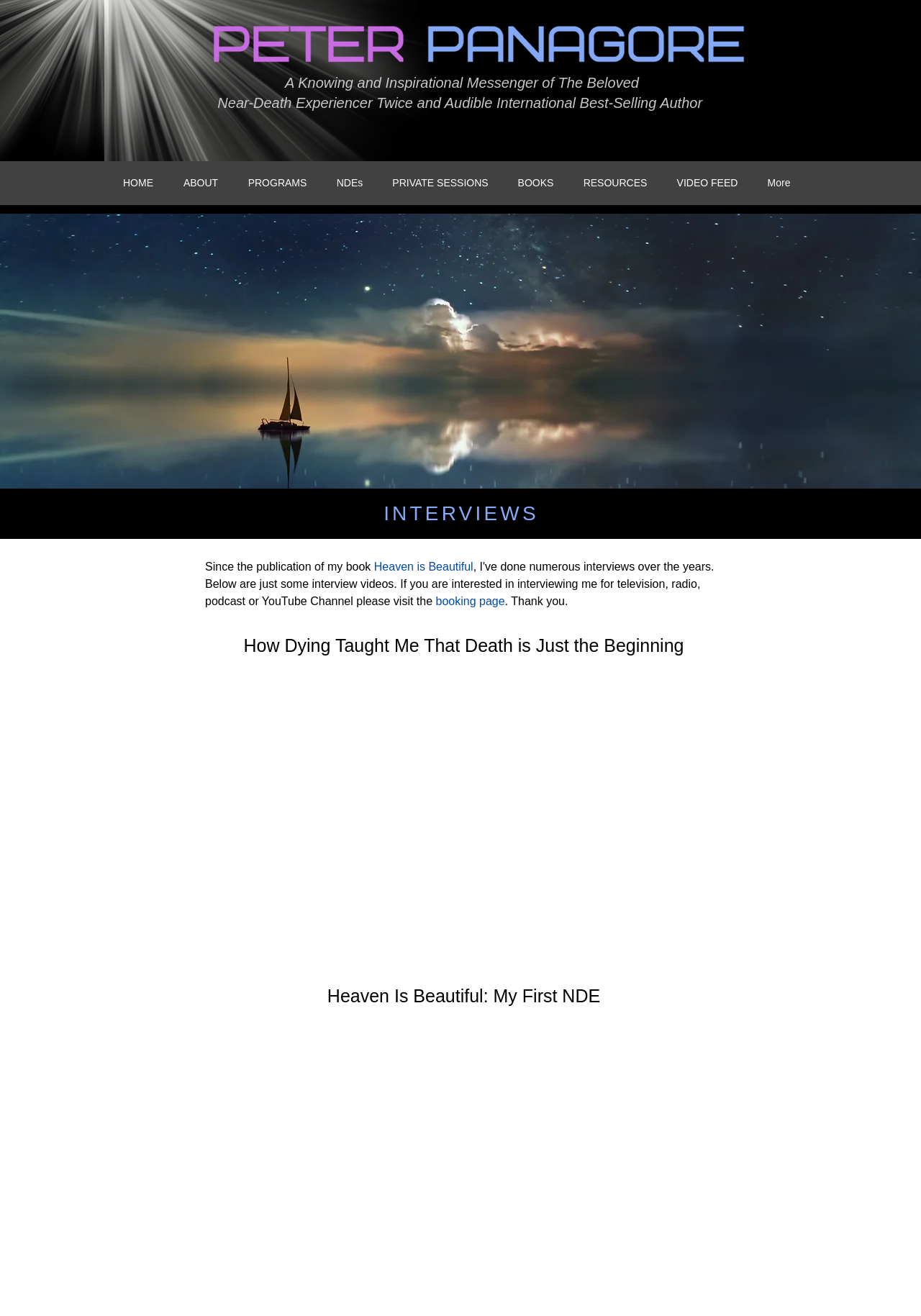Could you indicate the bounding box coordinates of the region to click in order to complete this instruction: "View the 'World food prices drop for July, but supply worries persist – FAO' article".

None